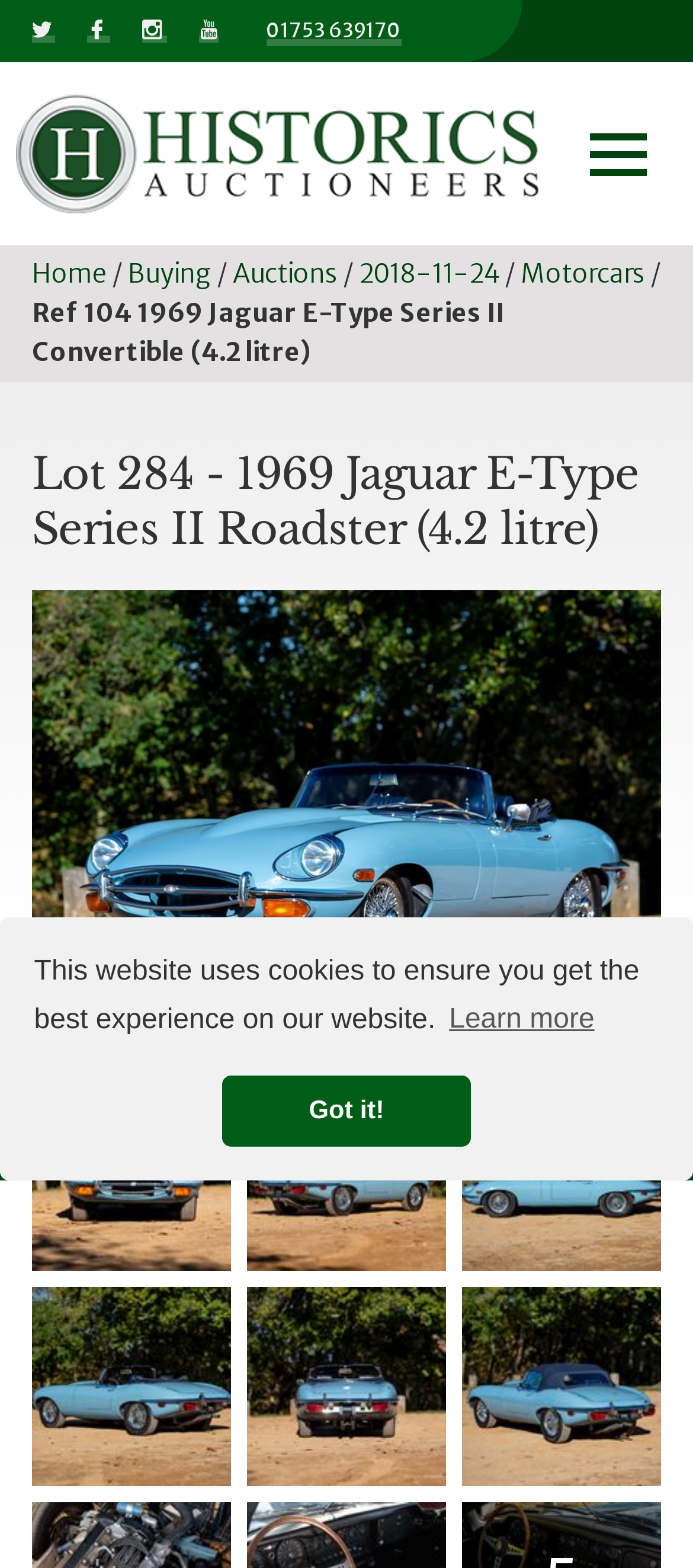Answer the question in one word or a short phrase:
What is the year of the car displayed on the webpage?

1969